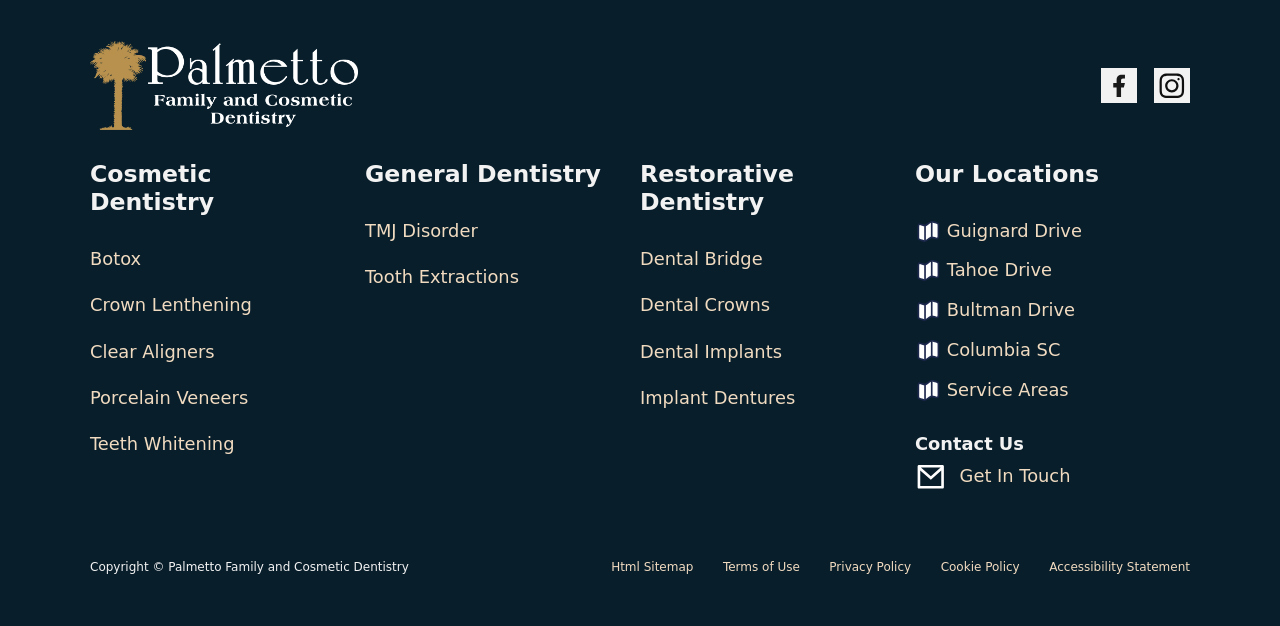Determine the bounding box coordinates of the clickable element to achieve the following action: 'Click on Cosmetic Dentitry'. Provide the coordinates as four float values between 0 and 1, formatted as [left, top, right, bottom].

[0.07, 0.255, 0.262, 0.346]